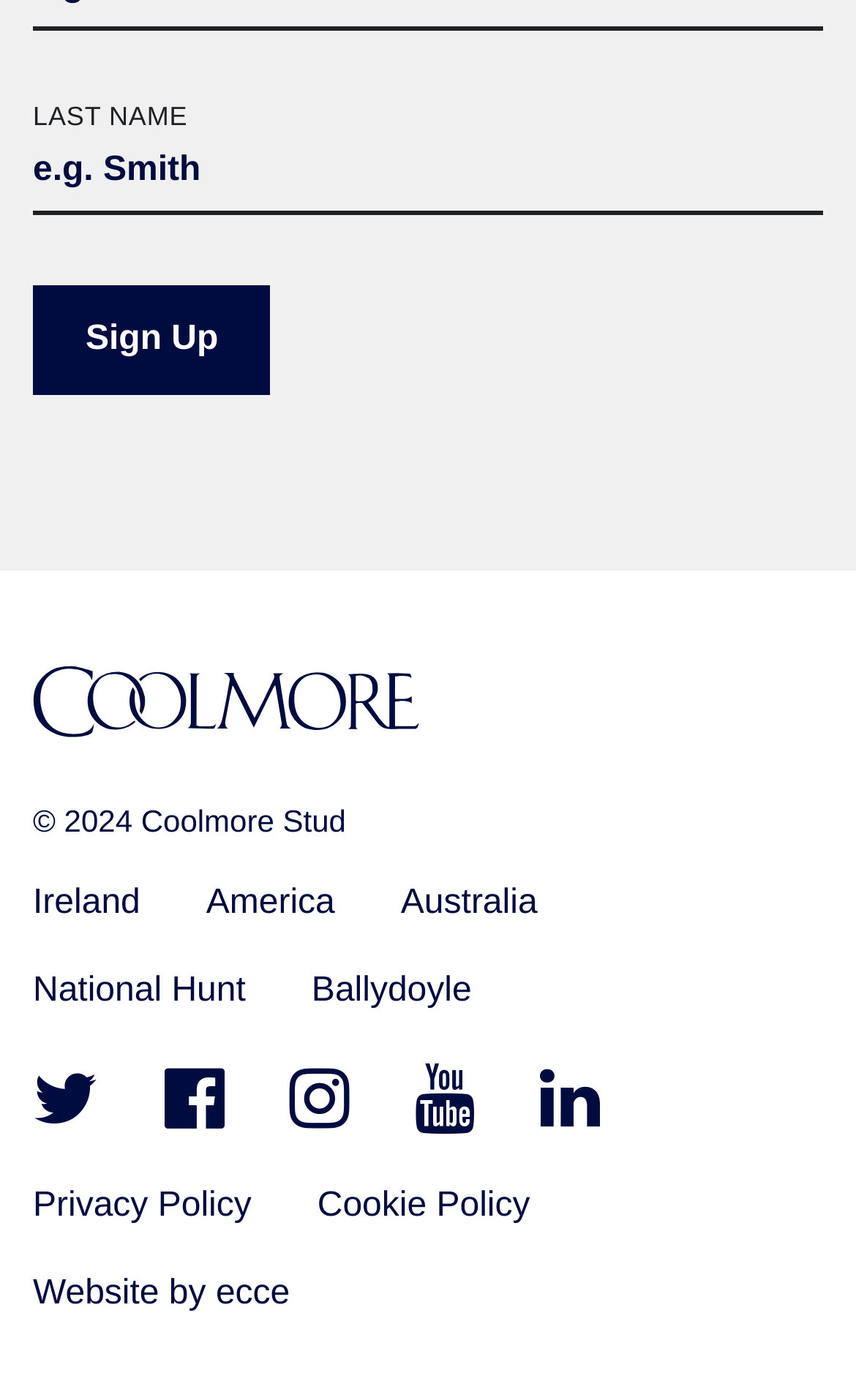Can you show the bounding box coordinates of the region to click on to complete the task described in the instruction: "Go to Ireland"?

[0.038, 0.631, 0.164, 0.658]